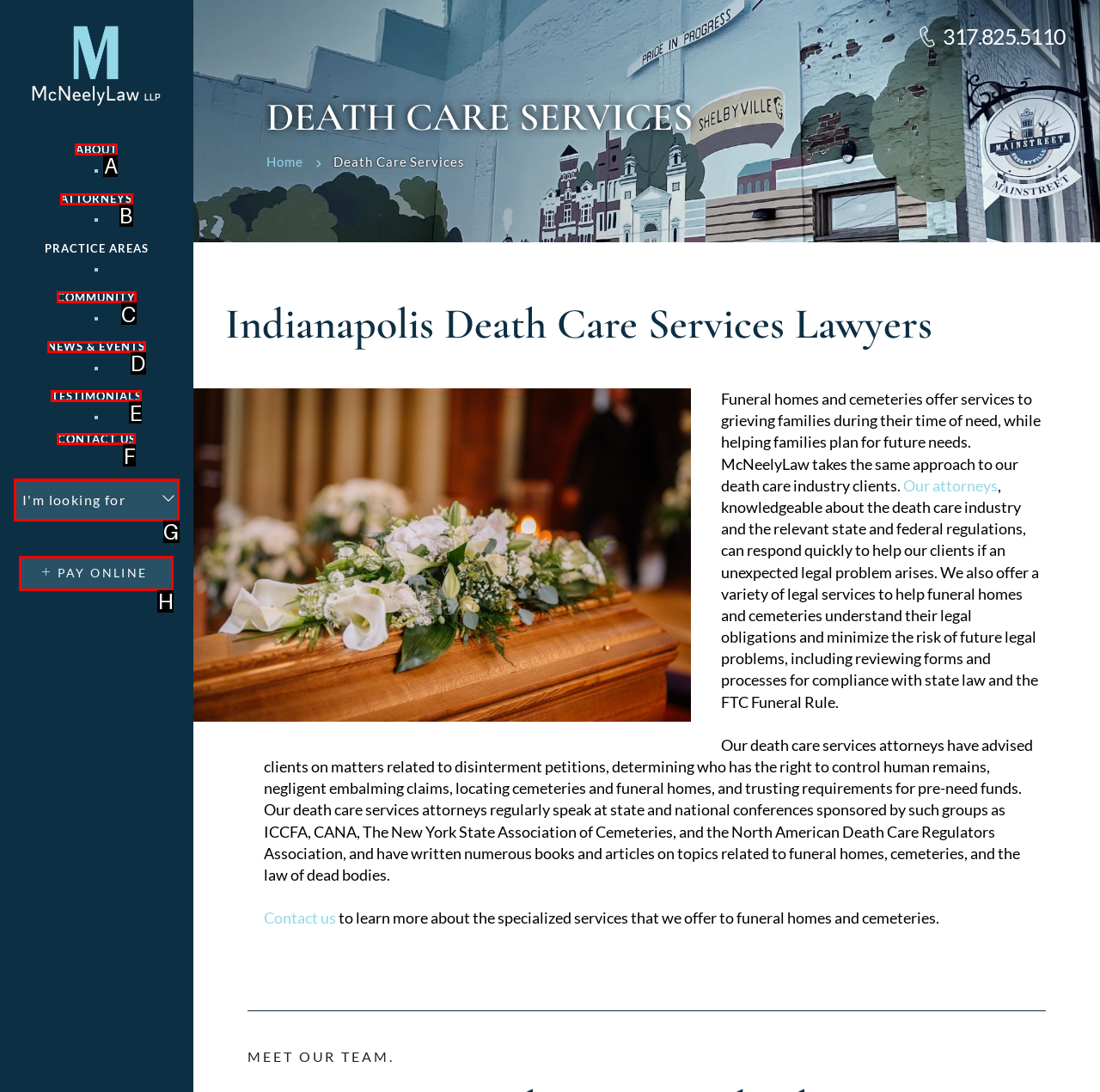Determine the HTML element to click for the instruction: Click on ABOUT.
Answer with the letter corresponding to the correct choice from the provided options.

A